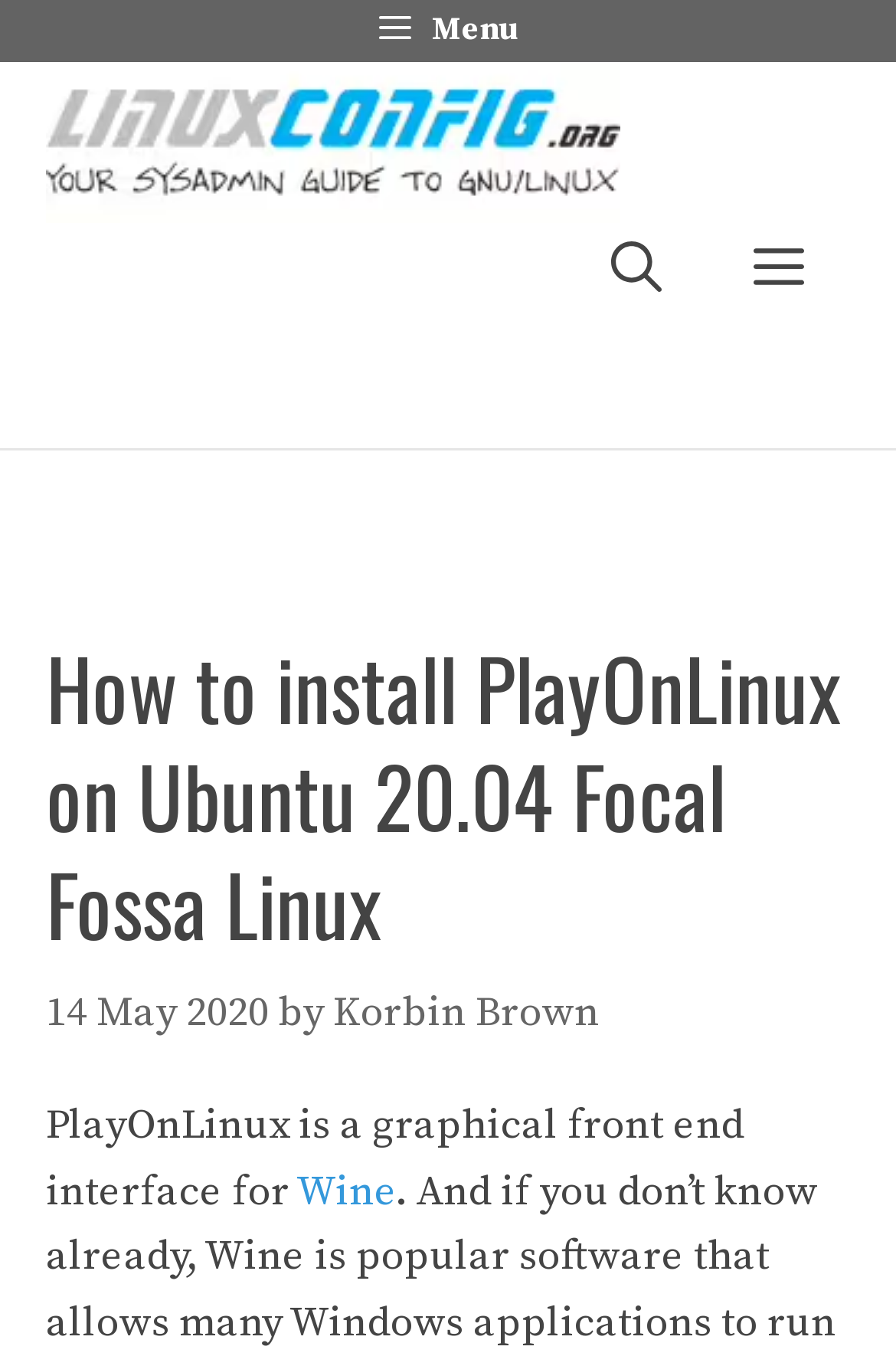Could you identify the text that serves as the heading for this webpage?

How to install PlayOnLinux on Ubuntu 20.04 Focal Fossa Linux